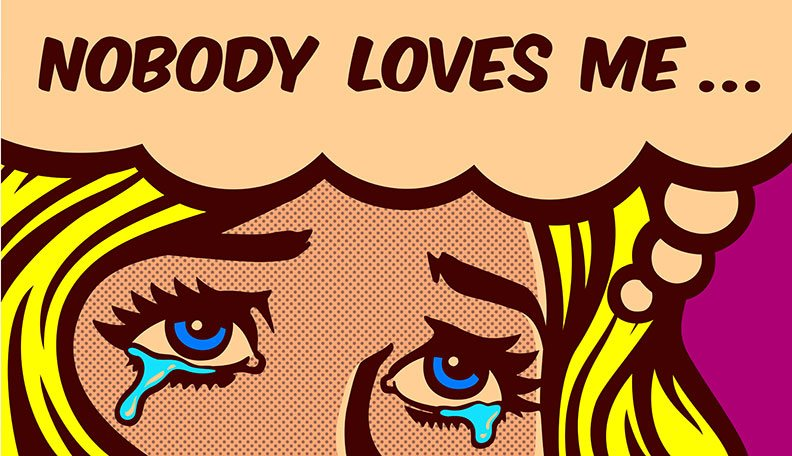What style of art is the illustration reminiscent of?
Look at the image and provide a detailed response to the question.

The caption notes that the vibrant colors and dramatic design of the illustration evoke a sense of nostalgia associated with classic comic book artistry, which suggests that the illustration is reminiscent of this style.